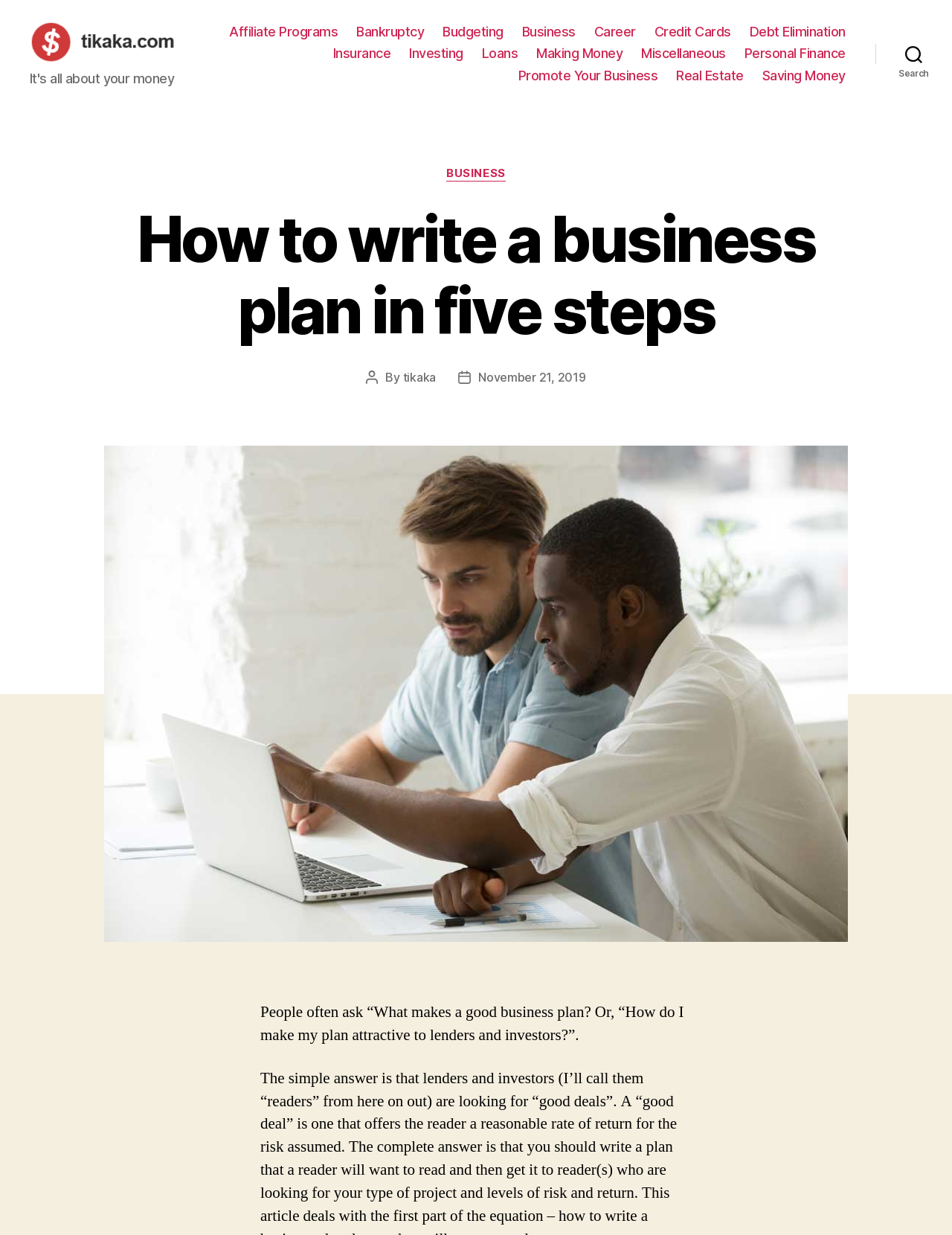Please specify the coordinates of the bounding box for the element that should be clicked to carry out this instruction: "Read about Affiliate Programs". The coordinates must be four float numbers between 0 and 1, formatted as [left, top, right, bottom].

[0.241, 0.019, 0.355, 0.032]